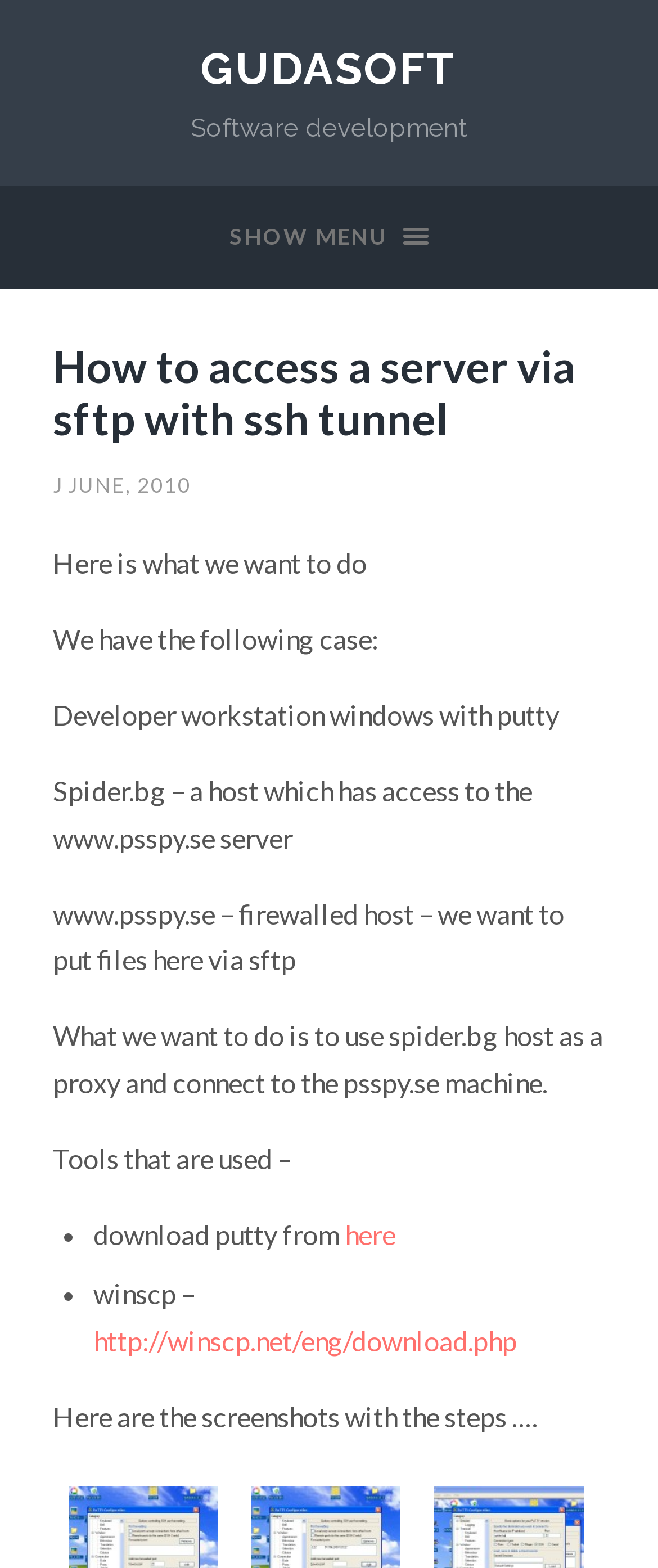What are the two tools used in this tutorial?
Examine the image closely and answer the question with as much detail as possible.

The webpage mentions that two tools are used in this tutorial: Putty and WinSCP. Putty is downloaded from a link provided, and WinSCP is mentioned as a tool used in the process of accessing the server via sftp with ssh tunnel.